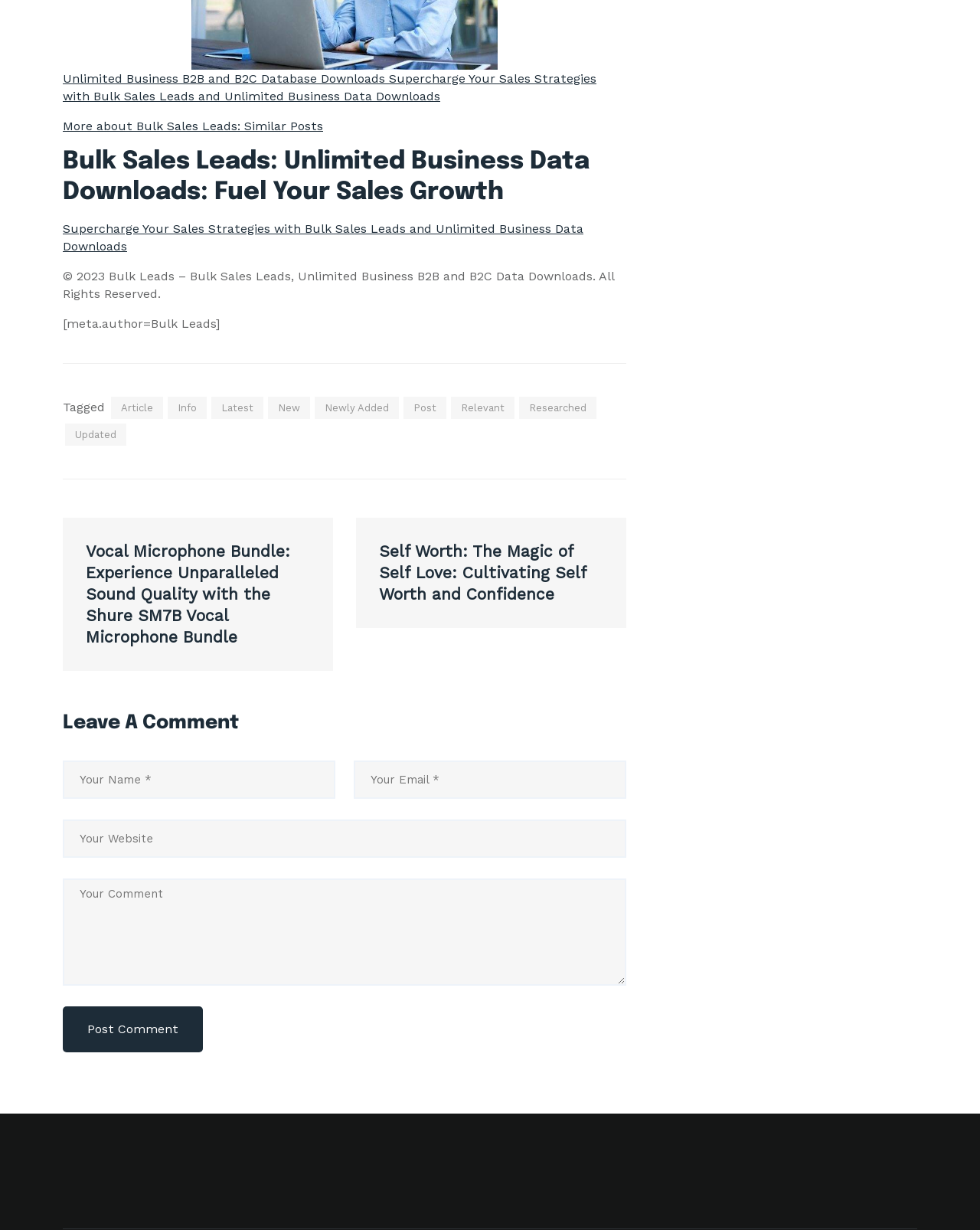Find the bounding box coordinates for the UI element that matches this description: "newly added".

[0.321, 0.322, 0.407, 0.341]